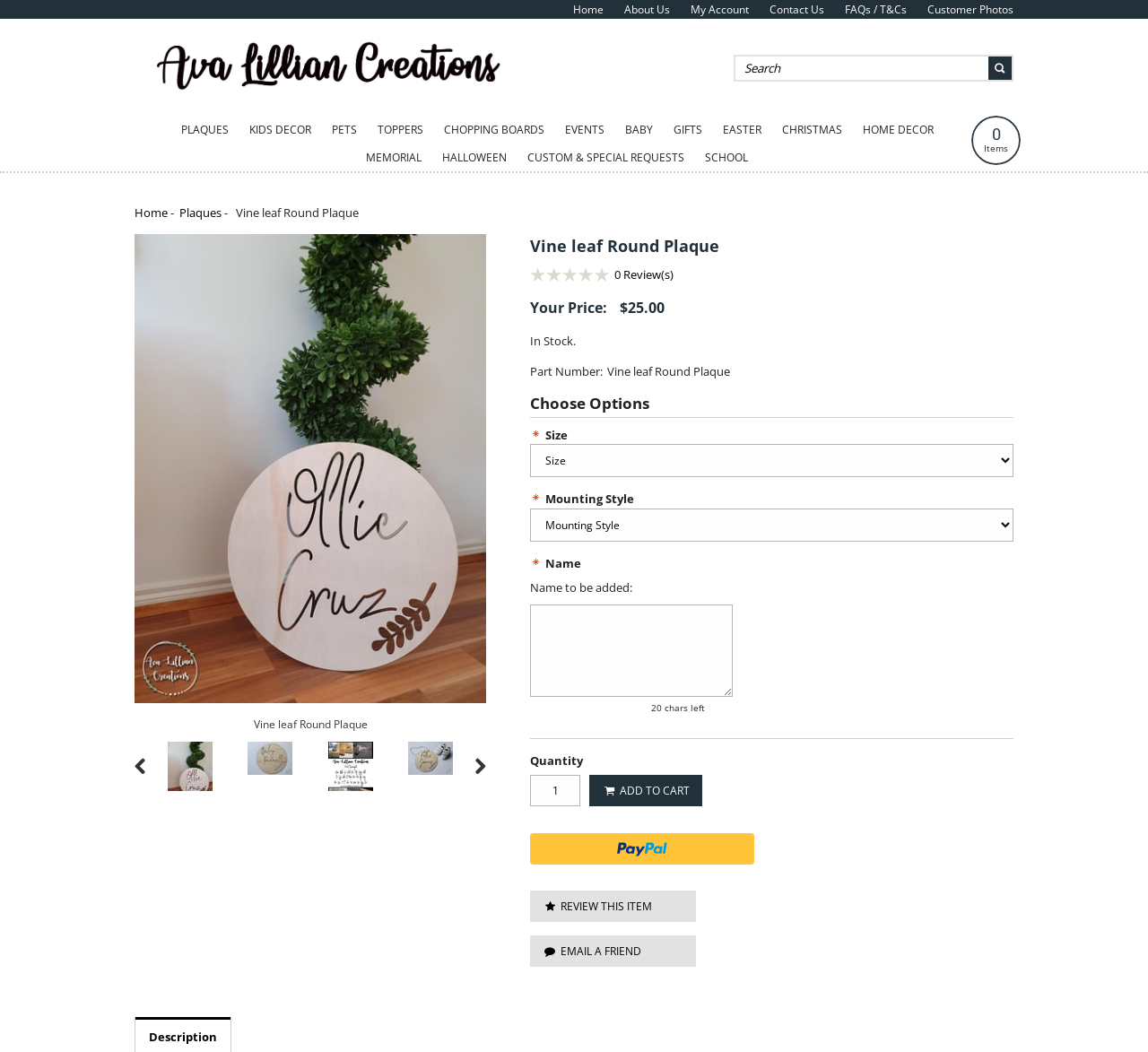What is the price of the Vine leaf Round Plaque?
Offer a detailed and exhaustive answer to the question.

I found the price of the Vine leaf Round Plaque by looking at the 'Your Price:' section, which is located below the product image and review section. The price is displayed as '$25.00'.